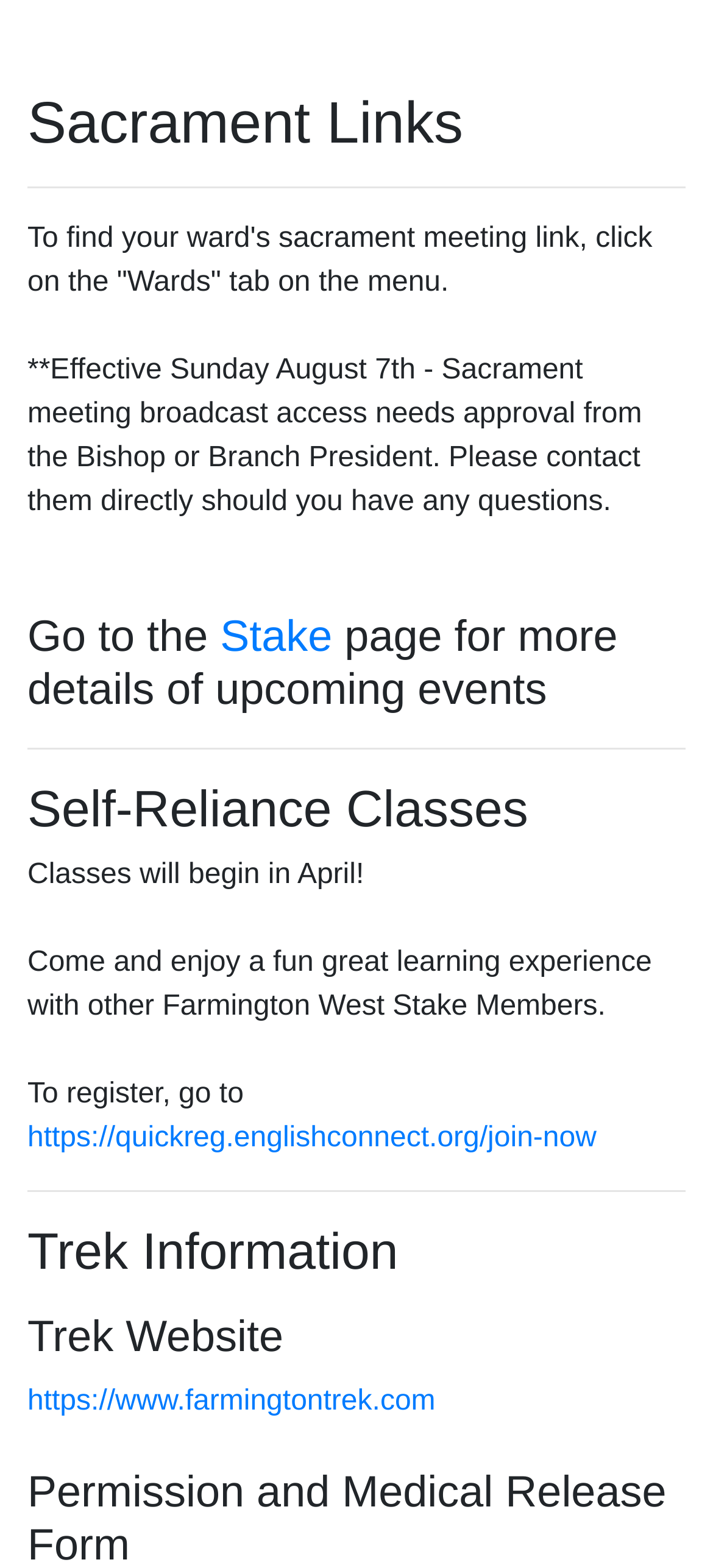When do Self-Reliance Classes begin?
Give a detailed response to the question by analyzing the screenshot.

The webpage mentions that 'Classes will begin in April!' under the heading 'Self-Reliance Classes', indicating that the classes will start in April.